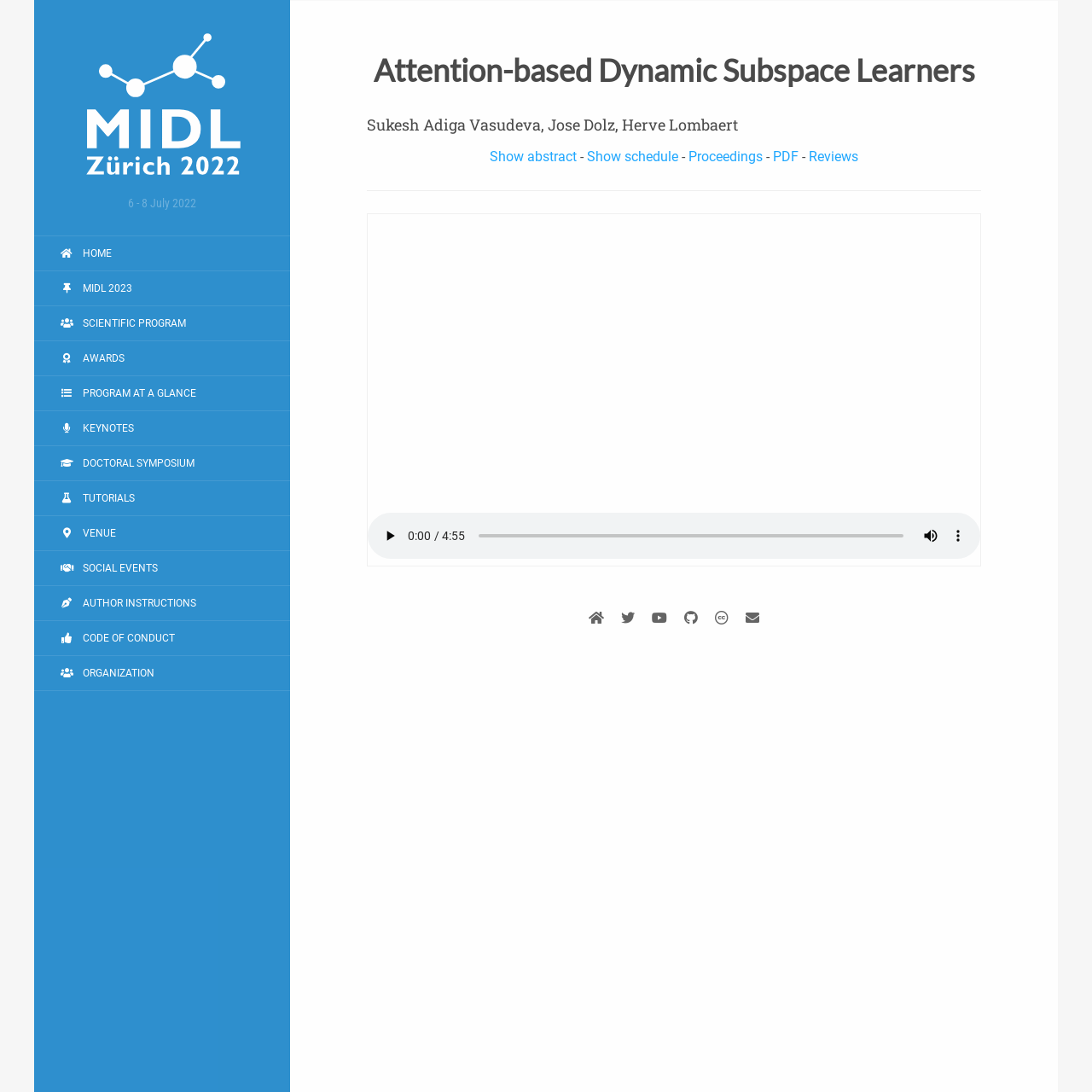Please find the bounding box coordinates for the clickable element needed to perform this instruction: "Visit Disneyland page".

None